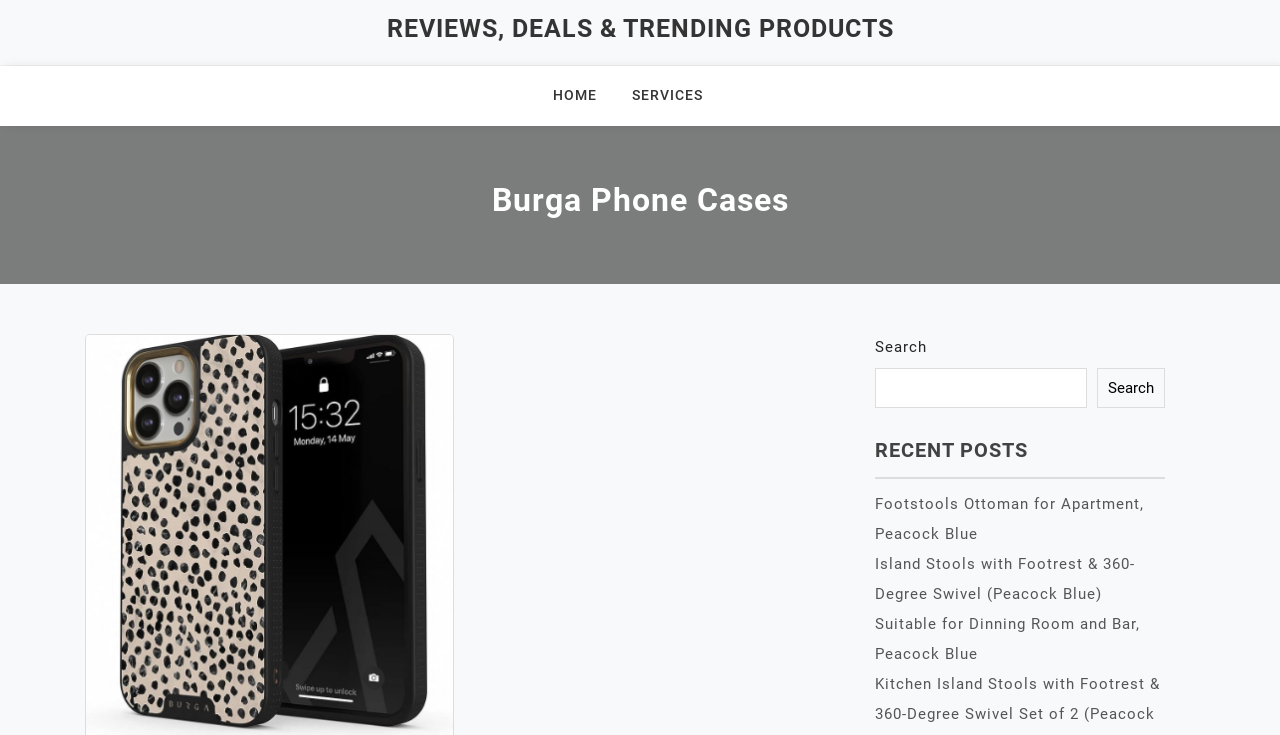Answer with a single word or phrase: 
How many navigation links are at the top of the webpage?

3